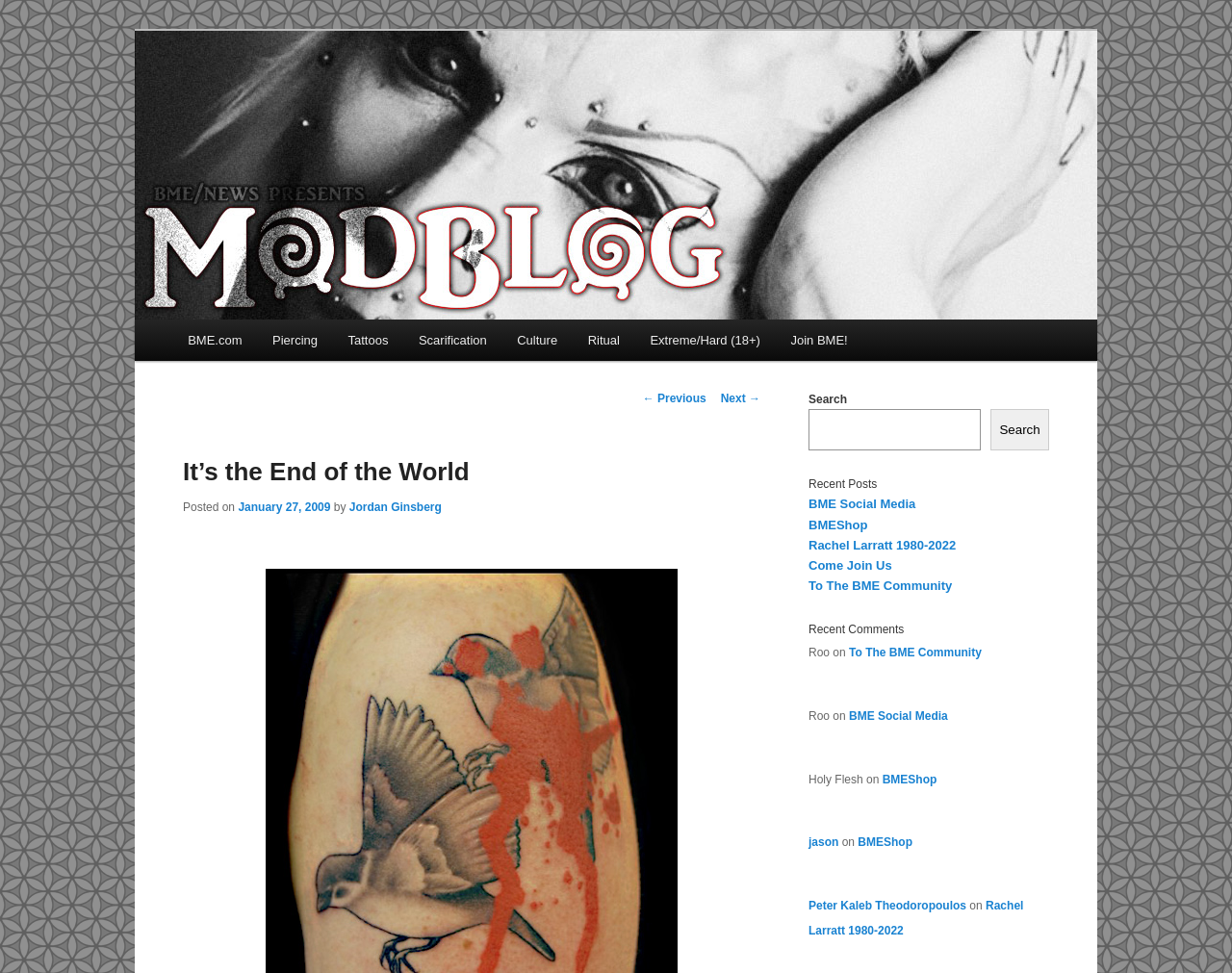Identify and extract the heading text of the webpage.

It’s the End of the World